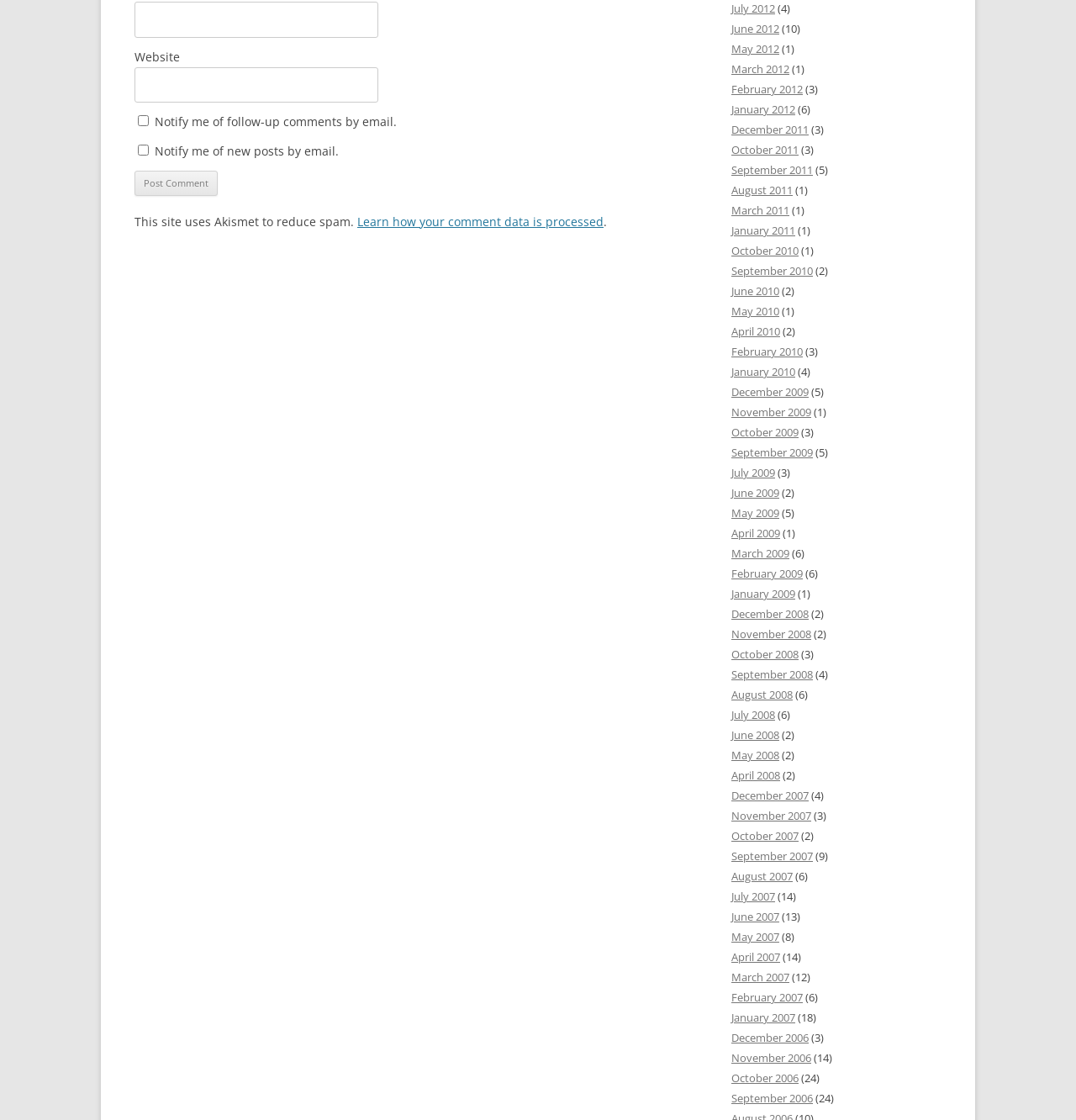Locate the bounding box coordinates of the element that should be clicked to execute the following instruction: "Click 'Post Comment'".

[0.125, 0.153, 0.202, 0.175]